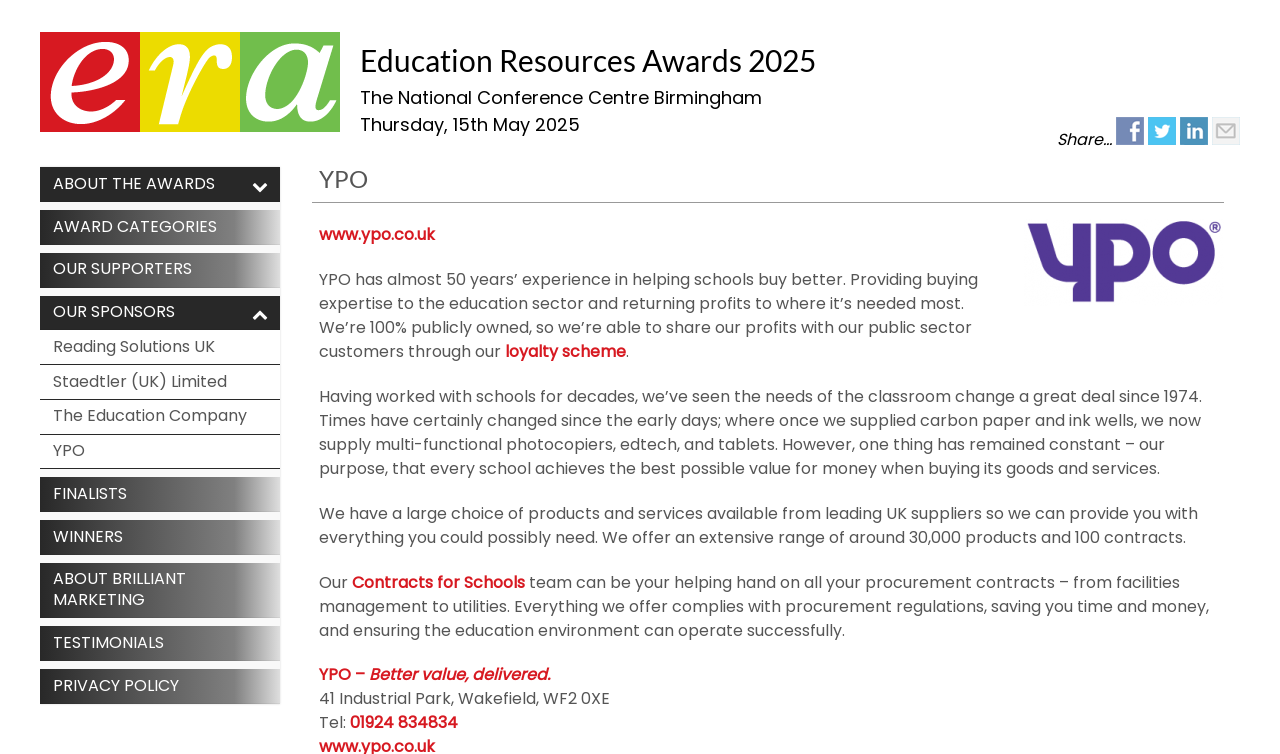Please answer the following question using a single word or phrase: 
What is YPO's experience in helping schools?

almost 50 years